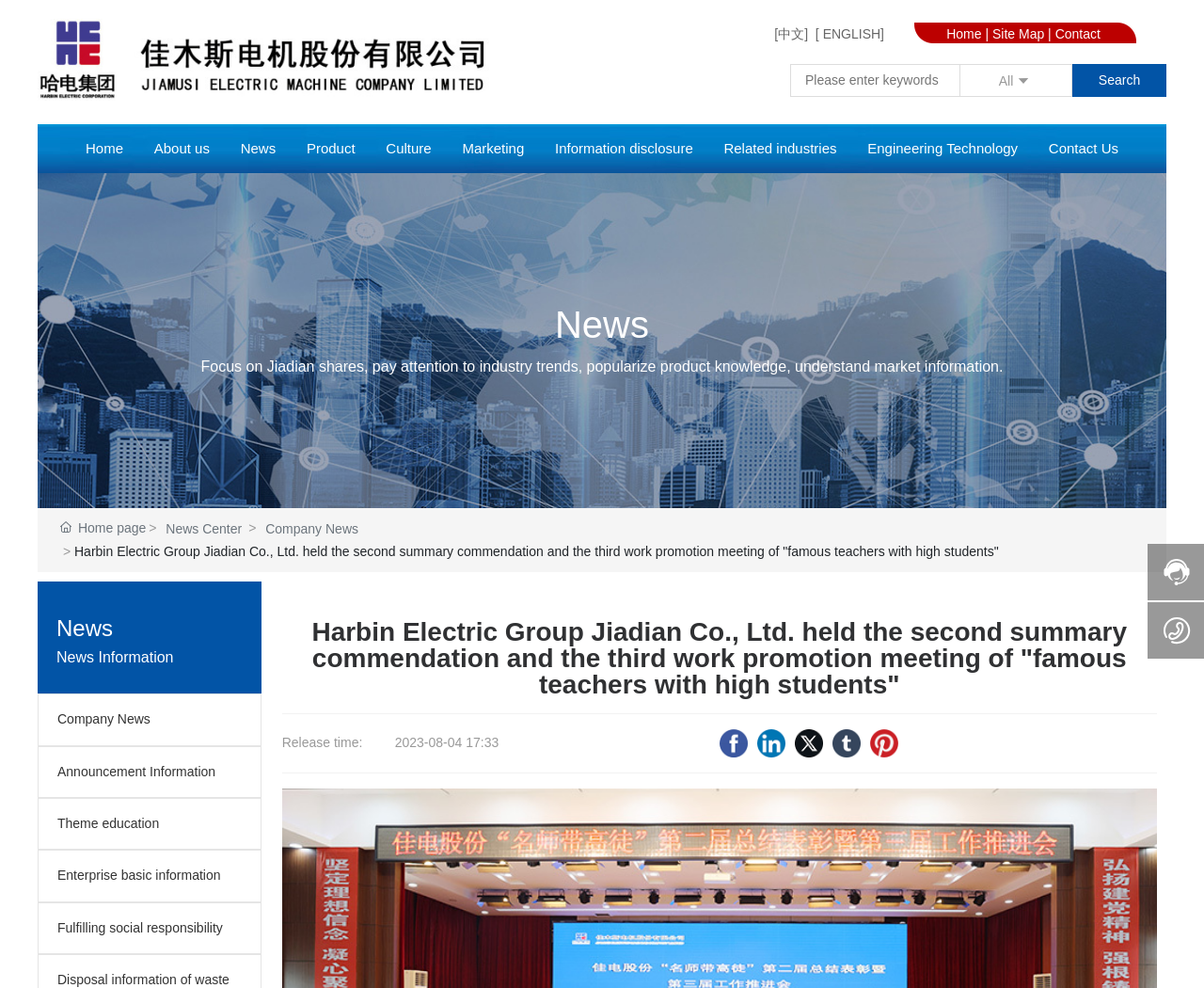Determine the bounding box coordinates of the clickable area required to perform the following instruction: "View Company News". The coordinates should be represented as four float numbers between 0 and 1: [left, top, right, bottom].

[0.22, 0.524, 0.298, 0.547]